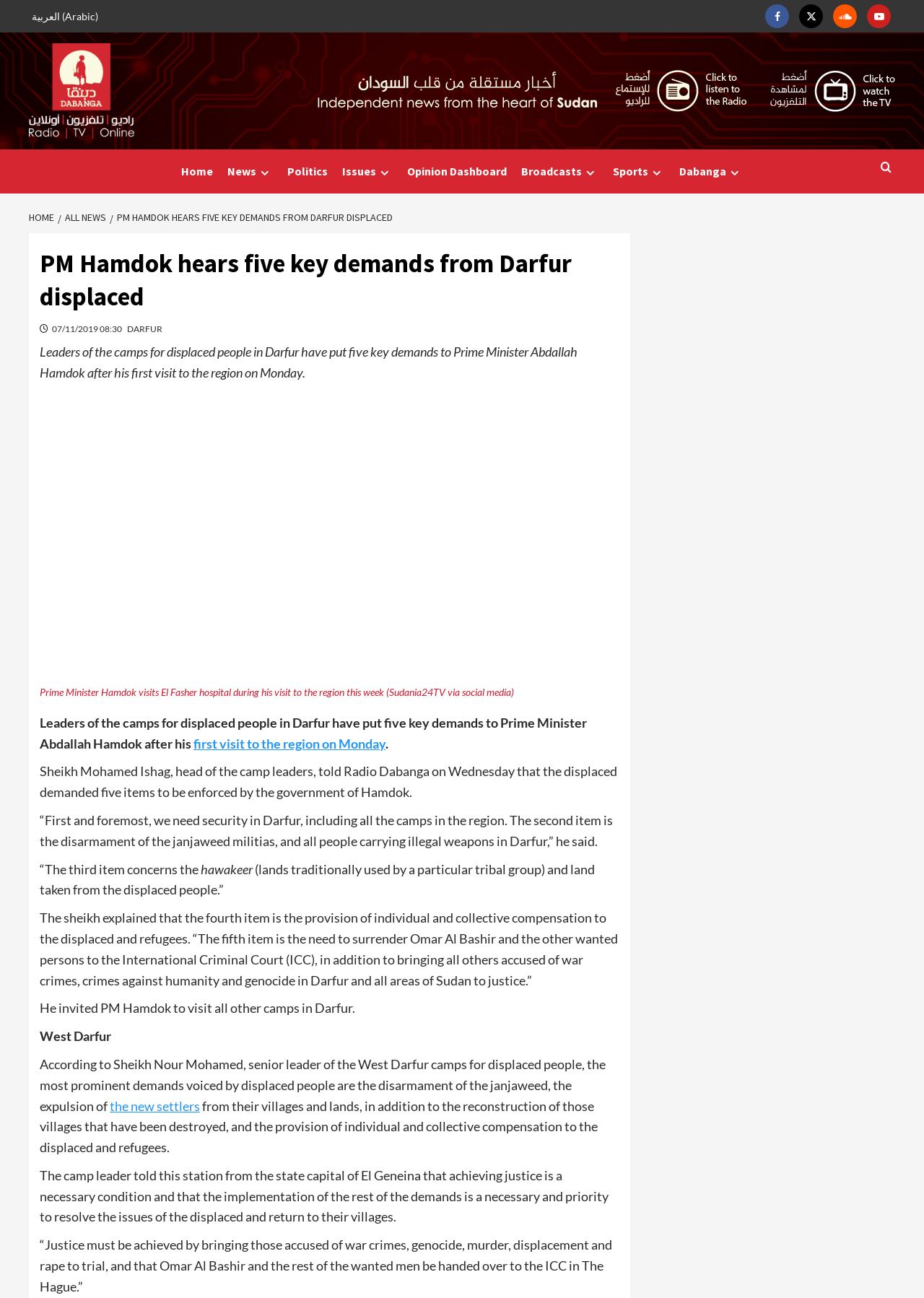What is the name of the head of the camp leaders? Refer to the image and provide a one-word or short phrase answer.

Sheikh Mohamed Ishag